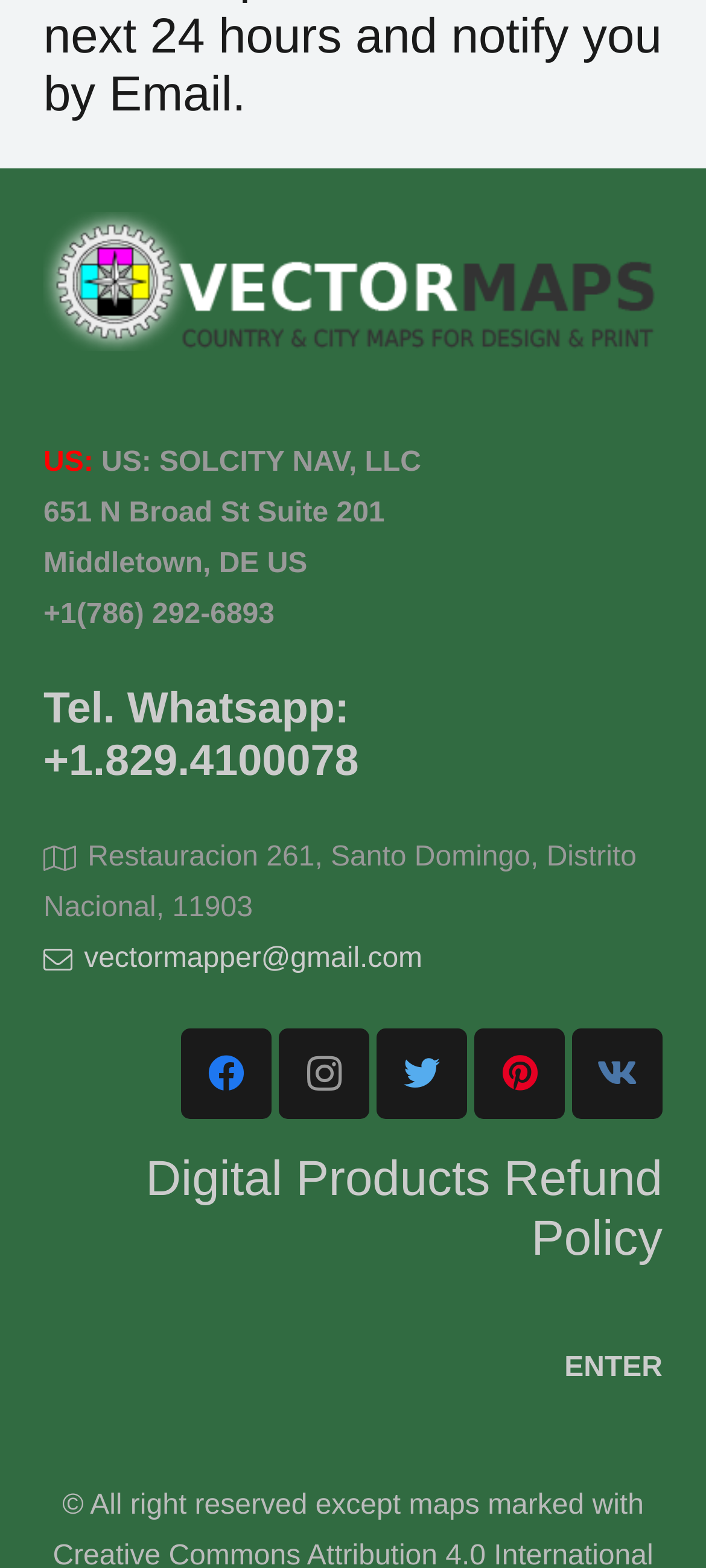What is the phone number?
Using the visual information, answer the question in a single word or phrase.

+1(786) 292-6893